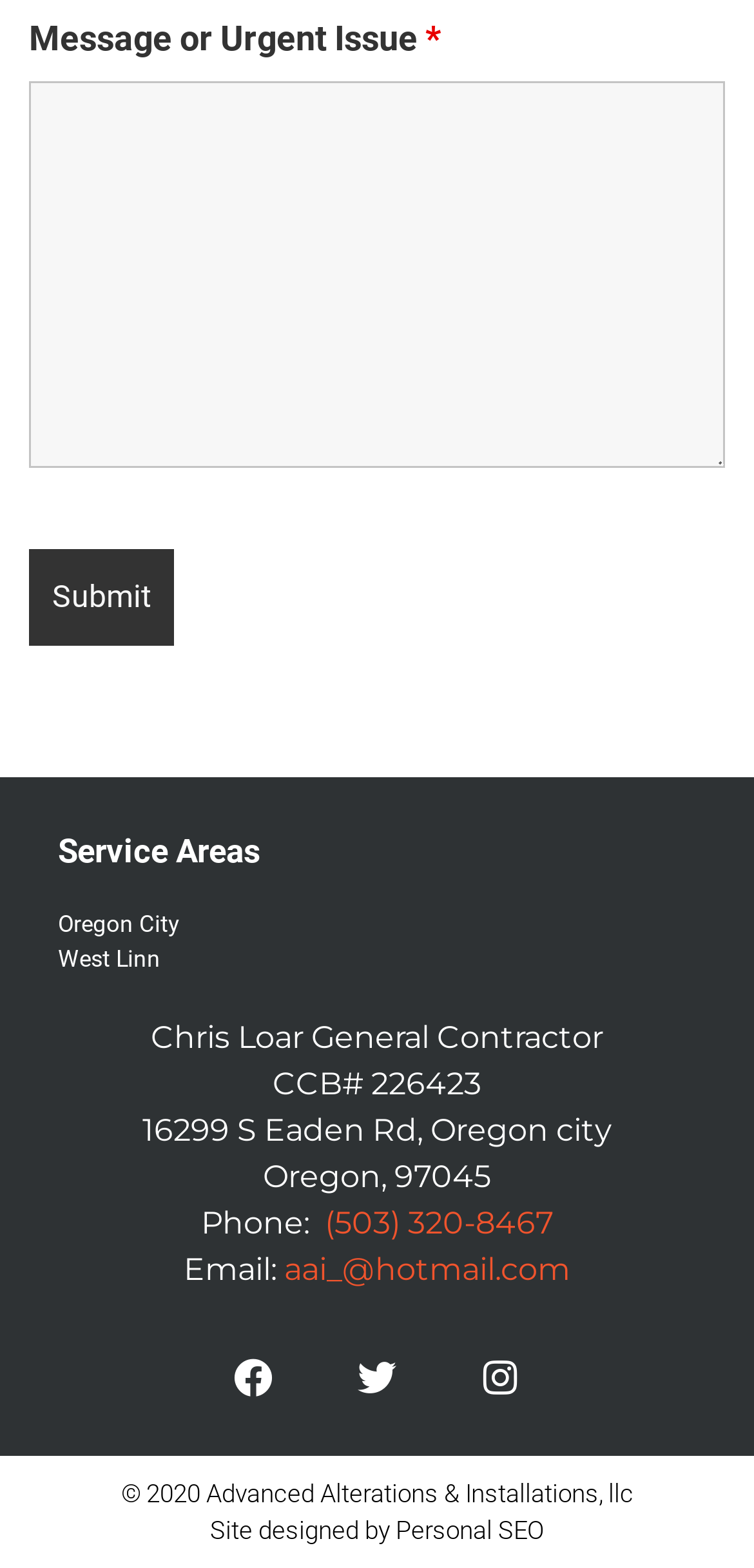Determine the bounding box coordinates of the UI element described below. Use the format (top-left x, top-left y, bottom-right x, bottom-right y) with floating point numbers between 0 and 1: aria-label="next-page"

None